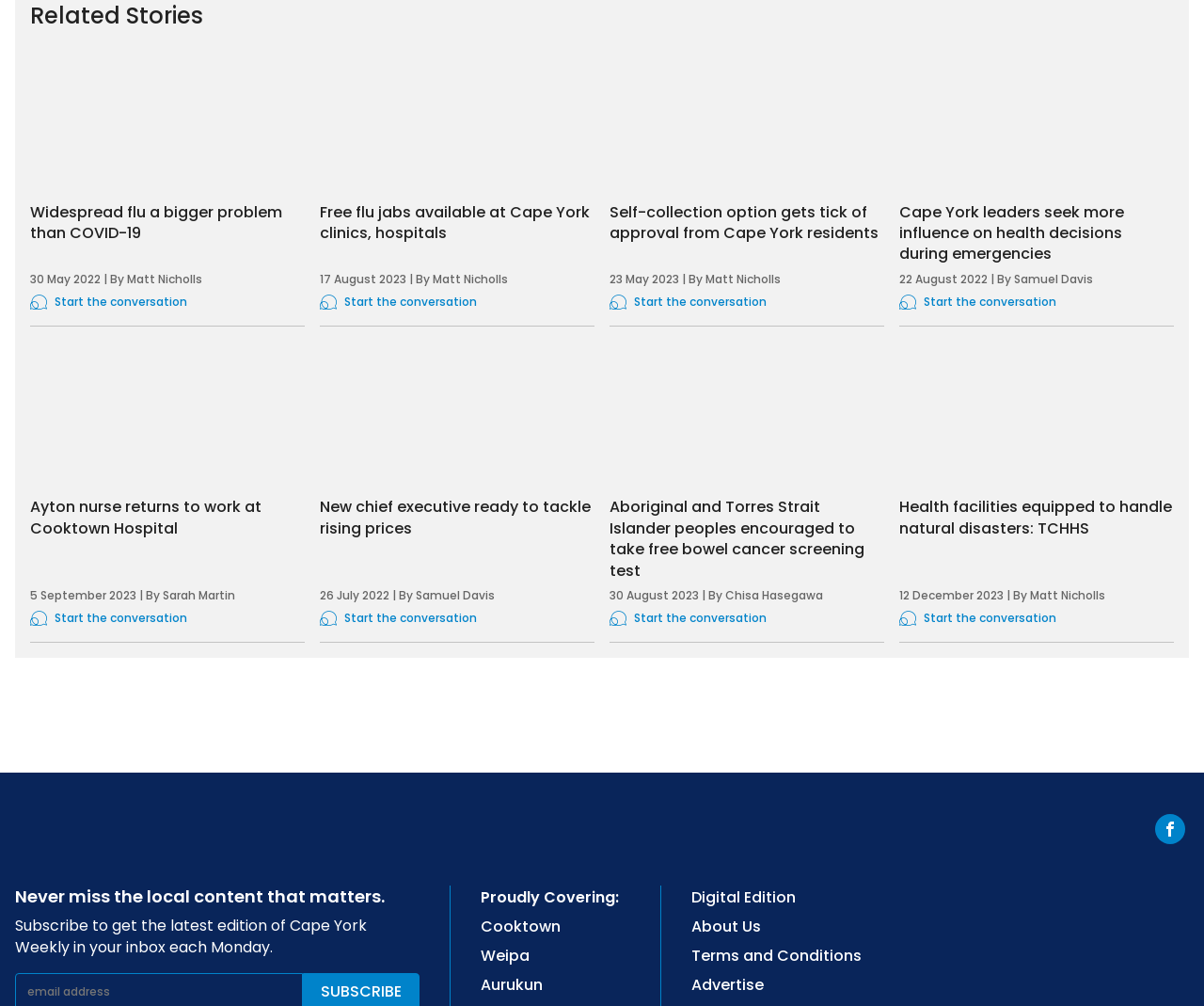Indicate the bounding box coordinates of the element that needs to be clicked to satisfy the following instruction: "Start the conversation about health facilities equipped to handle natural disasters". The coordinates should be four float numbers between 0 and 1, i.e., [left, top, right, bottom].

[0.747, 0.607, 0.975, 0.623]